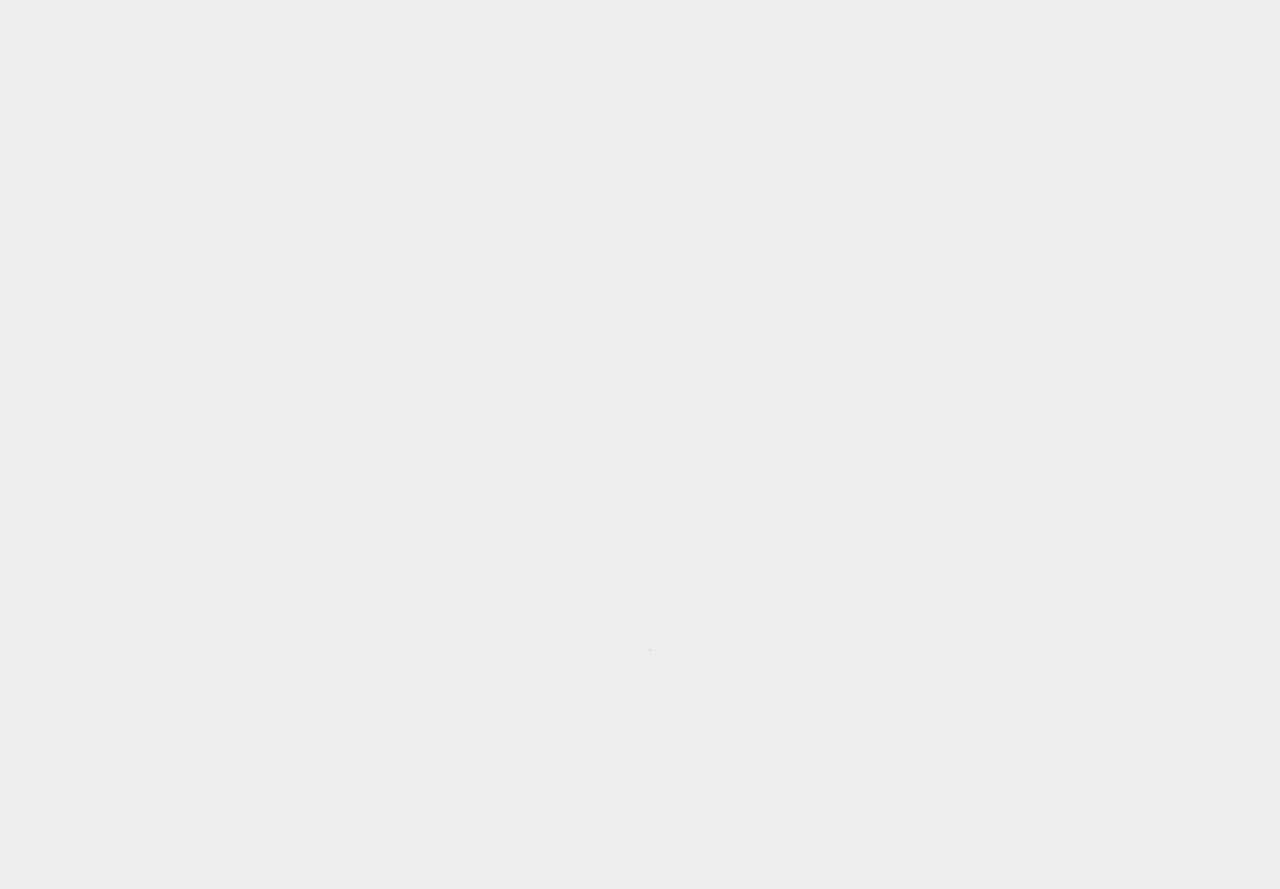Describe all the visual and textual components of the webpage comprehensively.

The webpage appears to be a news article page from HOTPEN, a news website. At the top left, there is a date "June 12, 2024" and a link to the website's homepage "HOTPEN" with a tagline "Inspiring Human Mind…". 

On the top right, there are social media links, including Facebook, and a search bar with a search button. Below the search bar, there is a navigation menu with links to different sections of the website, including "HOME", "NEWS", "POLITICS", "INTERVIEW", "FEATURES", and "MAHANGAR AREWA".

The main content of the page is an article titled "Kano Govt releases over N1bn for two state owned varsities" with a header that indicates it is a news article. The article has a brief summary, and below it, there are links to share the article on social media platforms. 

On the right side of the page, there is a section with recent posts, including "Governor Radda Commiserates with Kankara Attack Victims", "NLC to embark on another indefinite strike", and a few more. There is also an advertisement or a sponsored content section with a heading "AL-BHUSTAN HOTELS LTD".